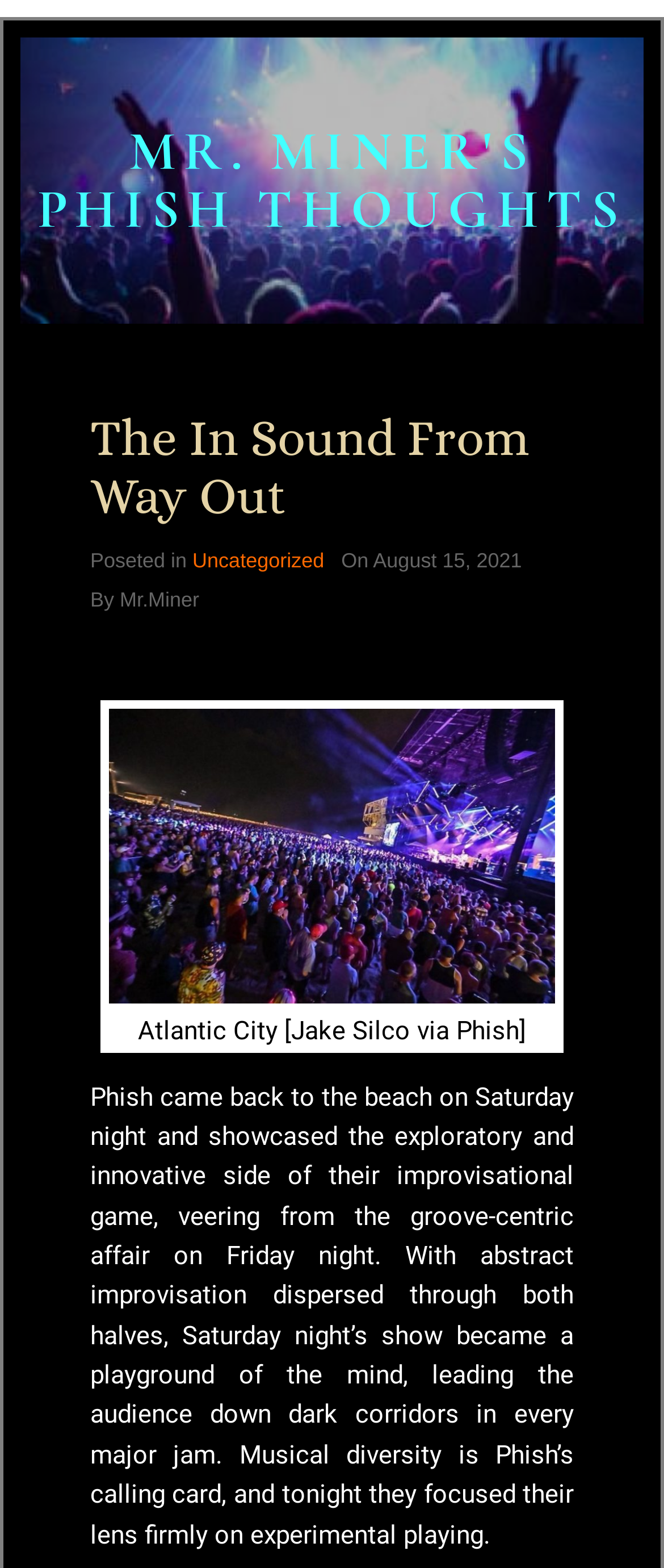What is the main topic of the article?
Using the visual information, reply with a single word or short phrase.

Phish's concert